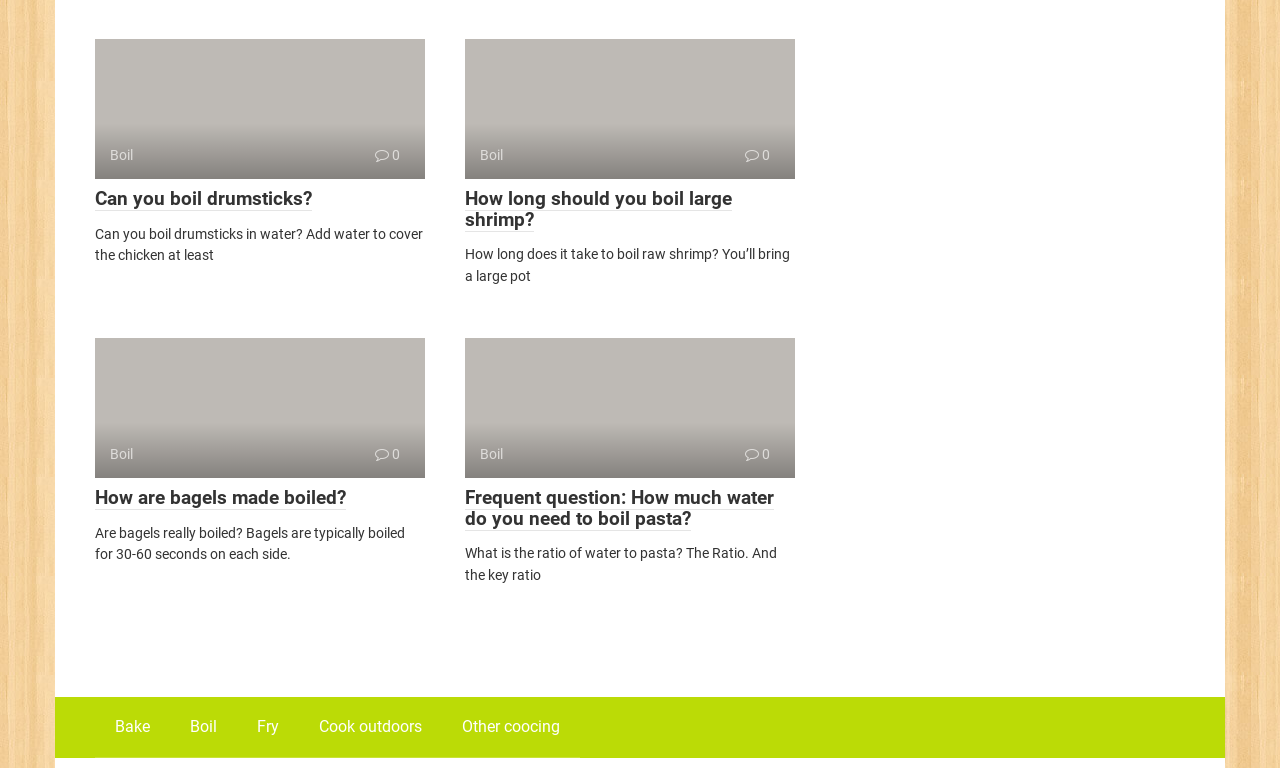Identify the bounding box coordinates for the region to click in order to carry out this instruction: "Click on 'Frequent question: How much water do you need to boil pasta?'". Provide the coordinates using four float numbers between 0 and 1, formatted as [left, top, right, bottom].

[0.363, 0.632, 0.605, 0.691]